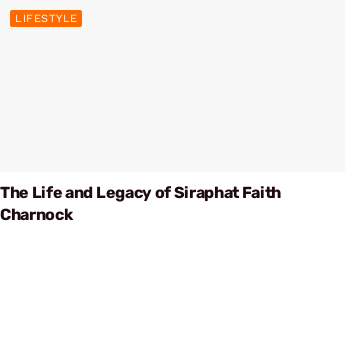What is the purpose of the article section?
Carefully examine the image and provide a detailed answer to the question.

The purpose of the article section can be inferred from the caption, which states that the section aims to provide insights into Charnock's life, highlighting key events and achievements that define their legacy.